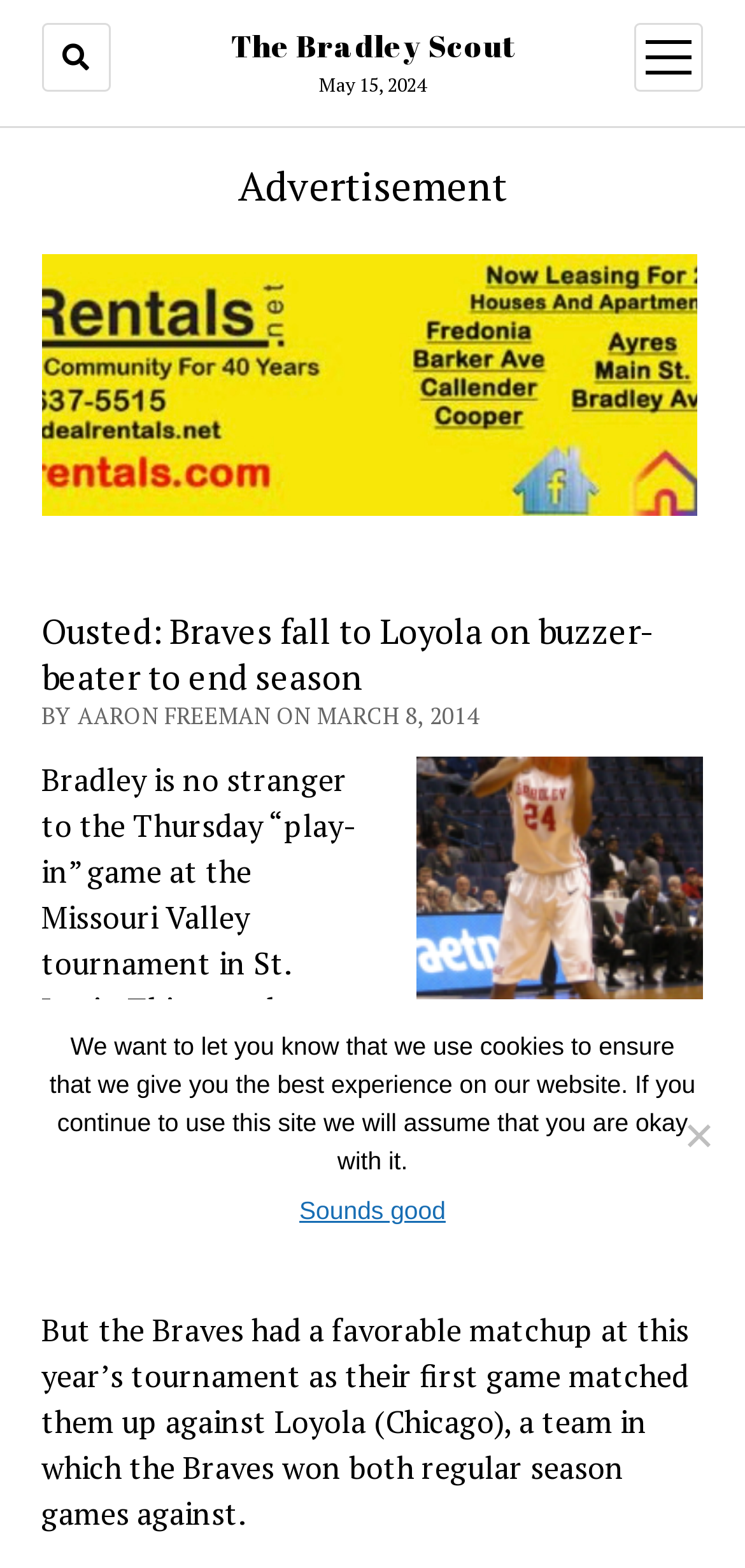What is the name of the coach mentioned in the article?
Give a detailed response to the question by analyzing the screenshot.

I found the name of the coach by reading the text 'This was the Braves third time in the “play-in” game while under Coach Geno Ford and the Braves have only won once in the opening game of the tournament.' which is located in the article body.